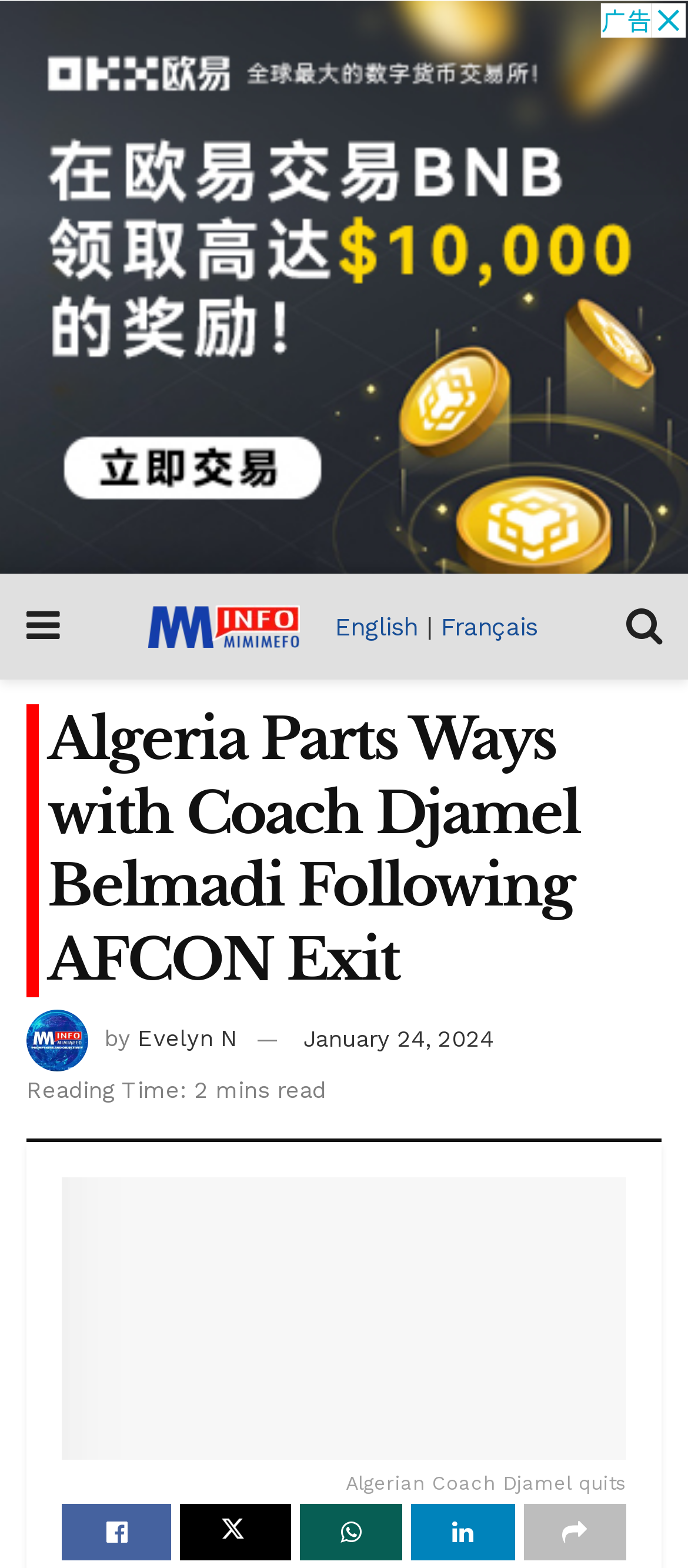Who is the author of the article?
Ensure your answer is thorough and detailed.

I found the author's name by examining the link element with the text 'Evelyn N' which is located below the main heading, indicating it is the author's name.